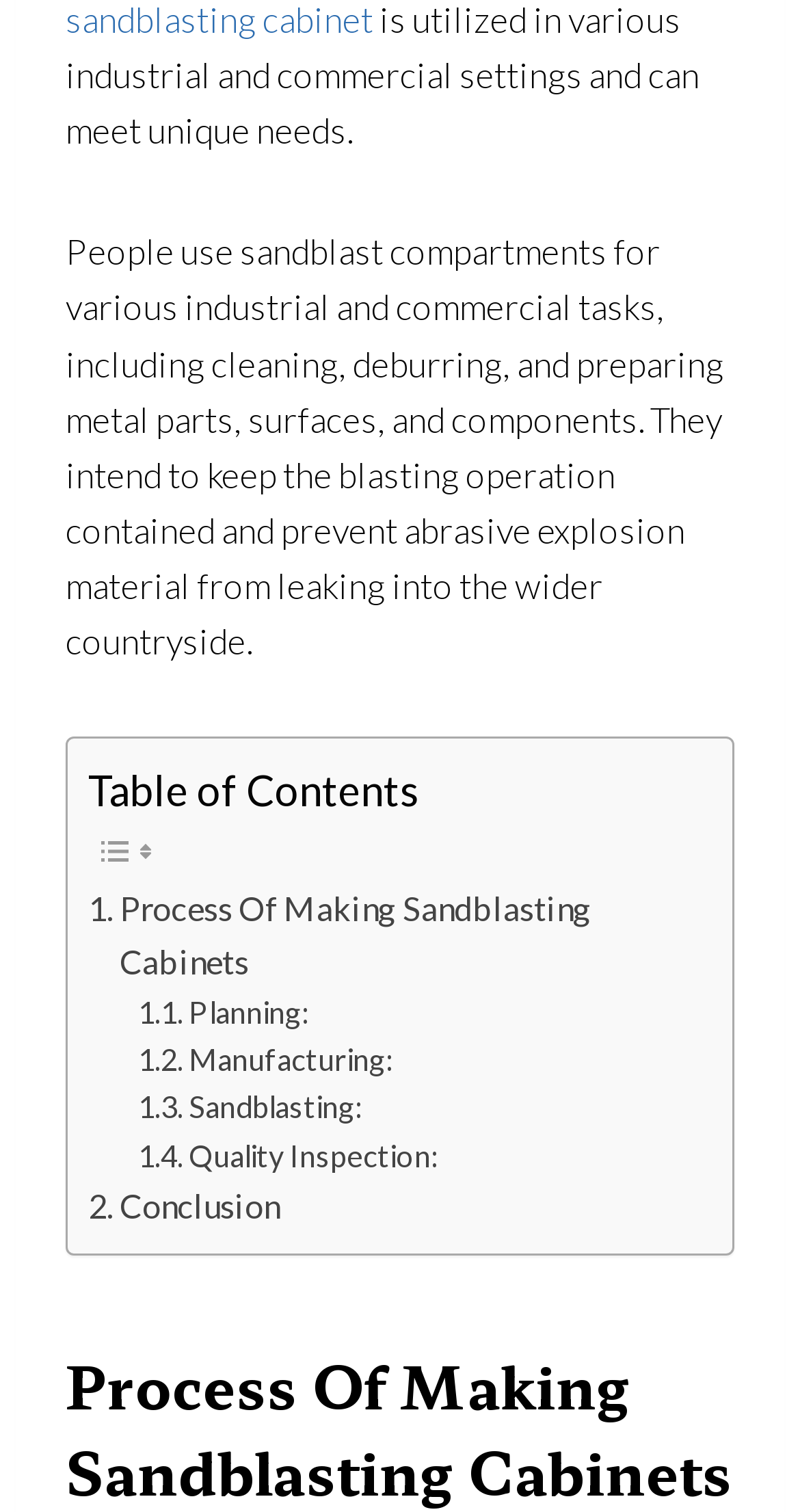How many images are in the table of contents?
Utilize the information in the image to give a detailed answer to the question.

By examining the layout table, I found two images, which are located next to the 'Table of Contents' static text.